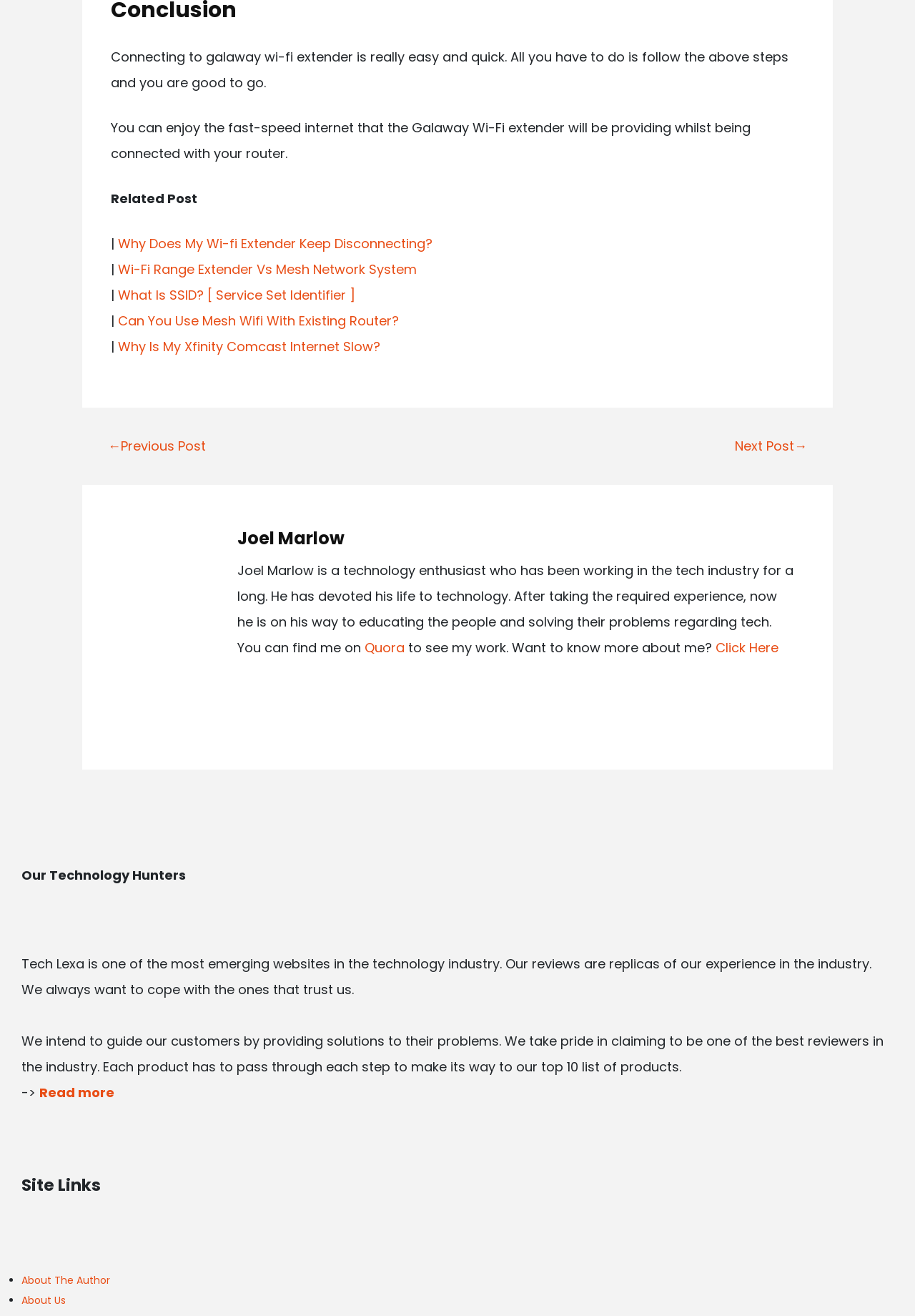What is the name of the website?
Please provide an in-depth and detailed response to the question.

The name of the website can be found at the bottom of the webpage, where it says 'Our Technology Hunters' and 'Tech Lexa is one of the most emerging websites...'.